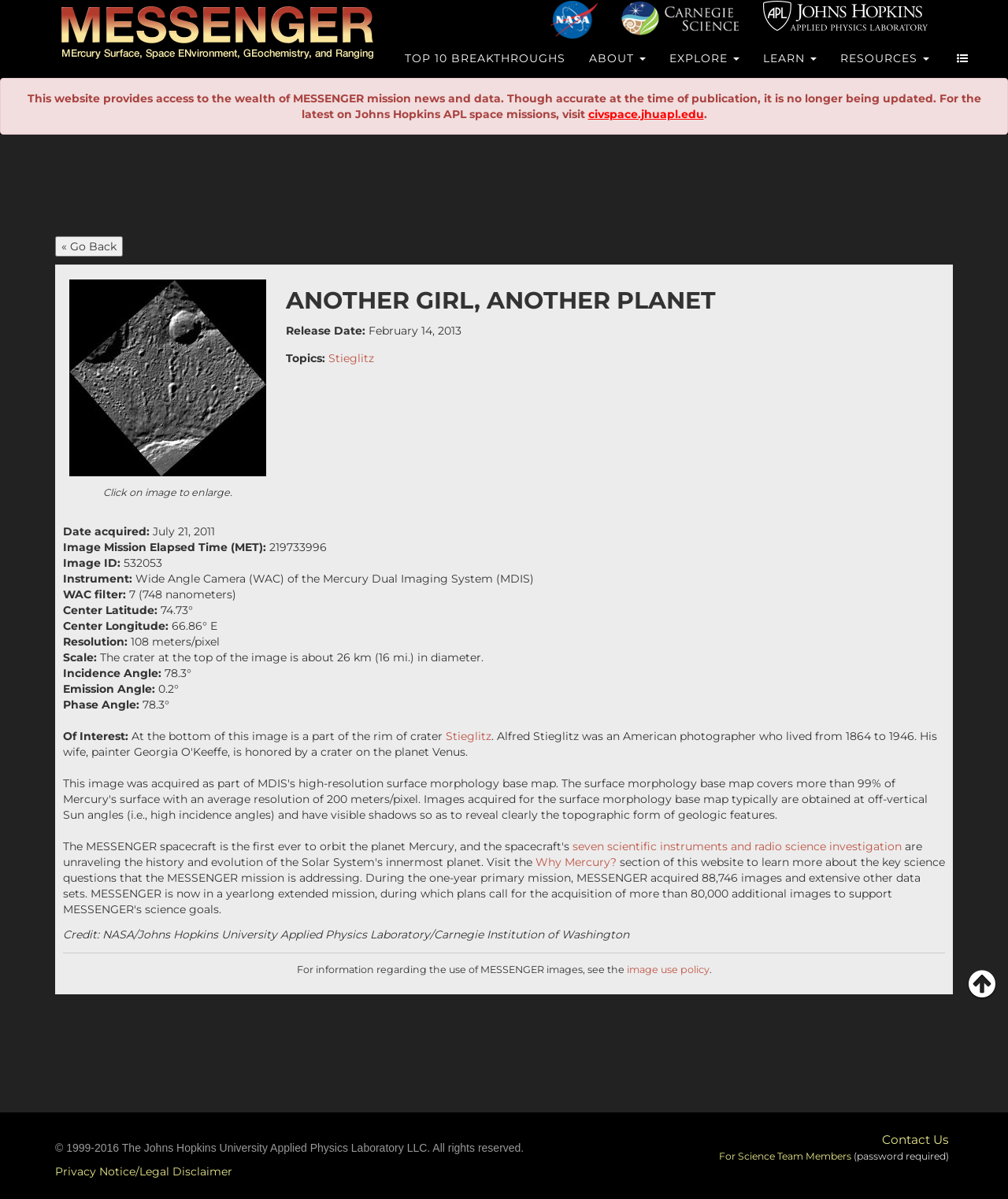Locate the bounding box coordinates of the clickable element to fulfill the following instruction: "Click on the MESSENGER link". Provide the coordinates as four float numbers between 0 and 1 in the format [left, top, right, bottom].

[0.055, 0.013, 0.378, 0.059]